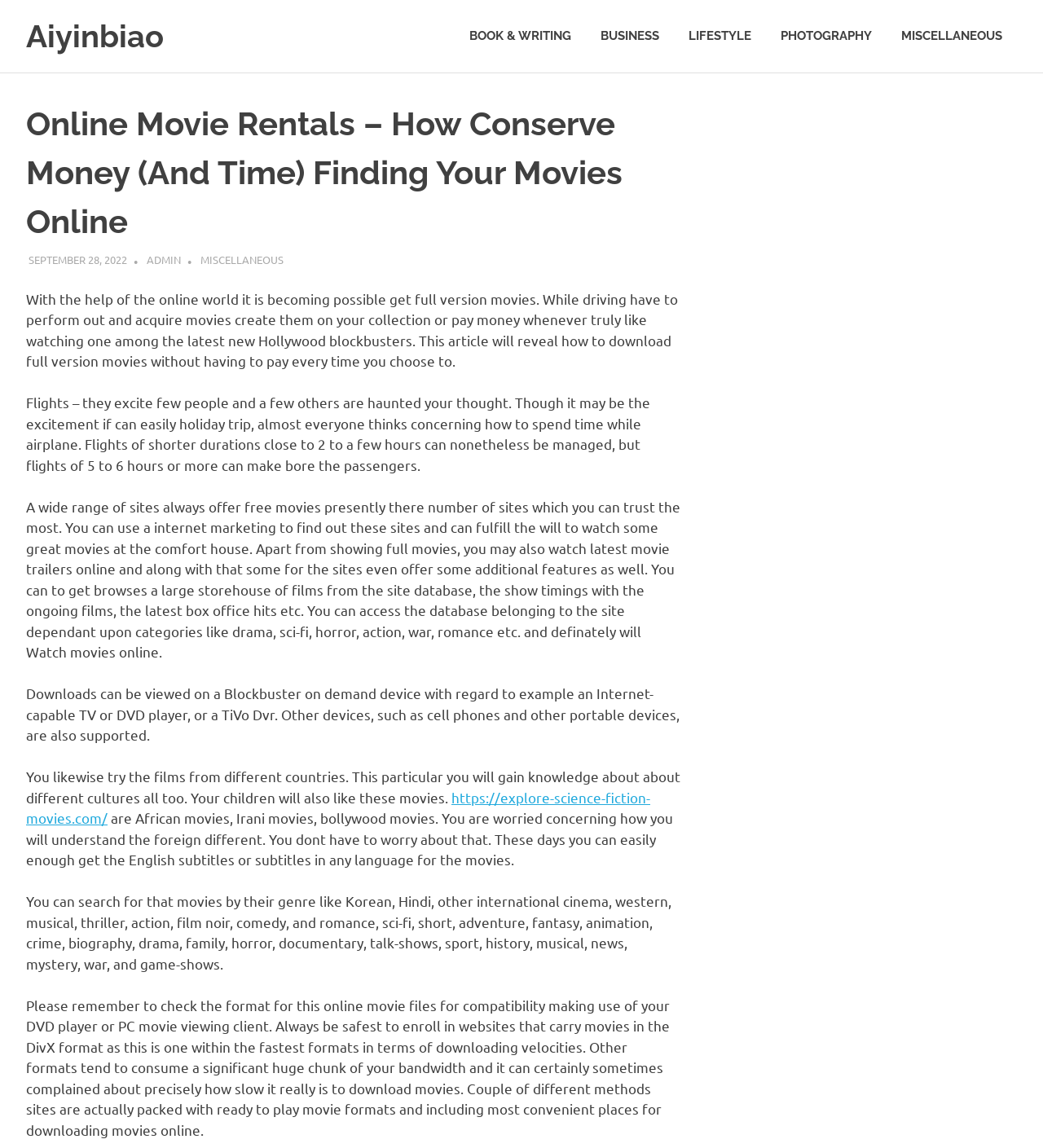Identify the bounding box coordinates of the specific part of the webpage to click to complete this instruction: "Click on the 'BOOK & WRITING' link".

[0.436, 0.011, 0.562, 0.052]